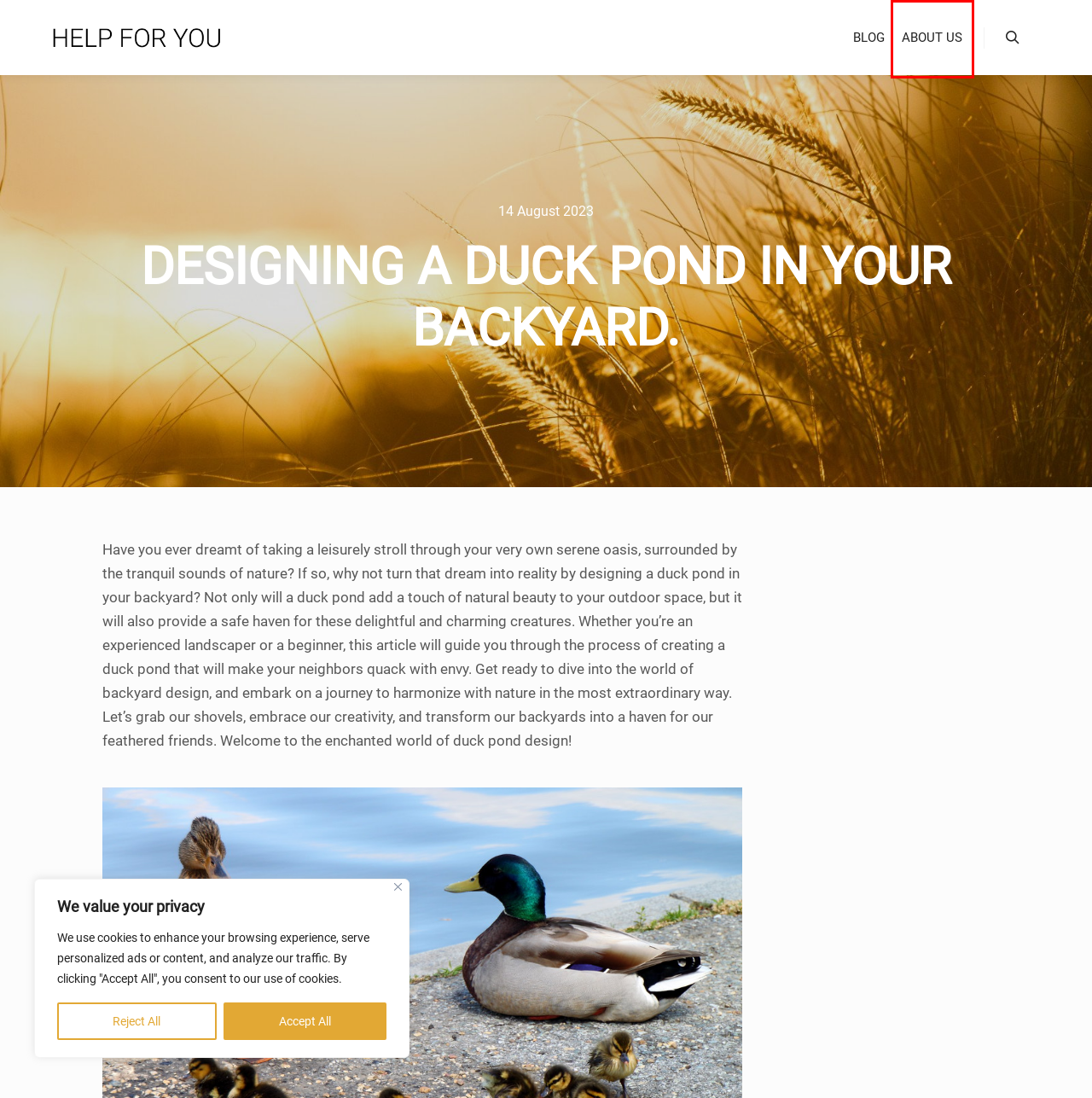After examining the screenshot of a webpage with a red bounding box, choose the most accurate webpage description that corresponds to the new page after clicking the element inside the red box. Here are the candidates:
A. Environmental Impact of Backyard Farming.
B. Raising Fish Alongside Poultry: Introduction to Aquaponics.
C. Finishing and decoration of the stairs.
D. Best Practices in Sheep Farming.
E. A Guide to Porch Columns and Pillars.
F. BLOG - HELP FOR YOU
G. Practical steps for cleaning and maintenance of the bike.
H. About us - HELP FOR YOU

H